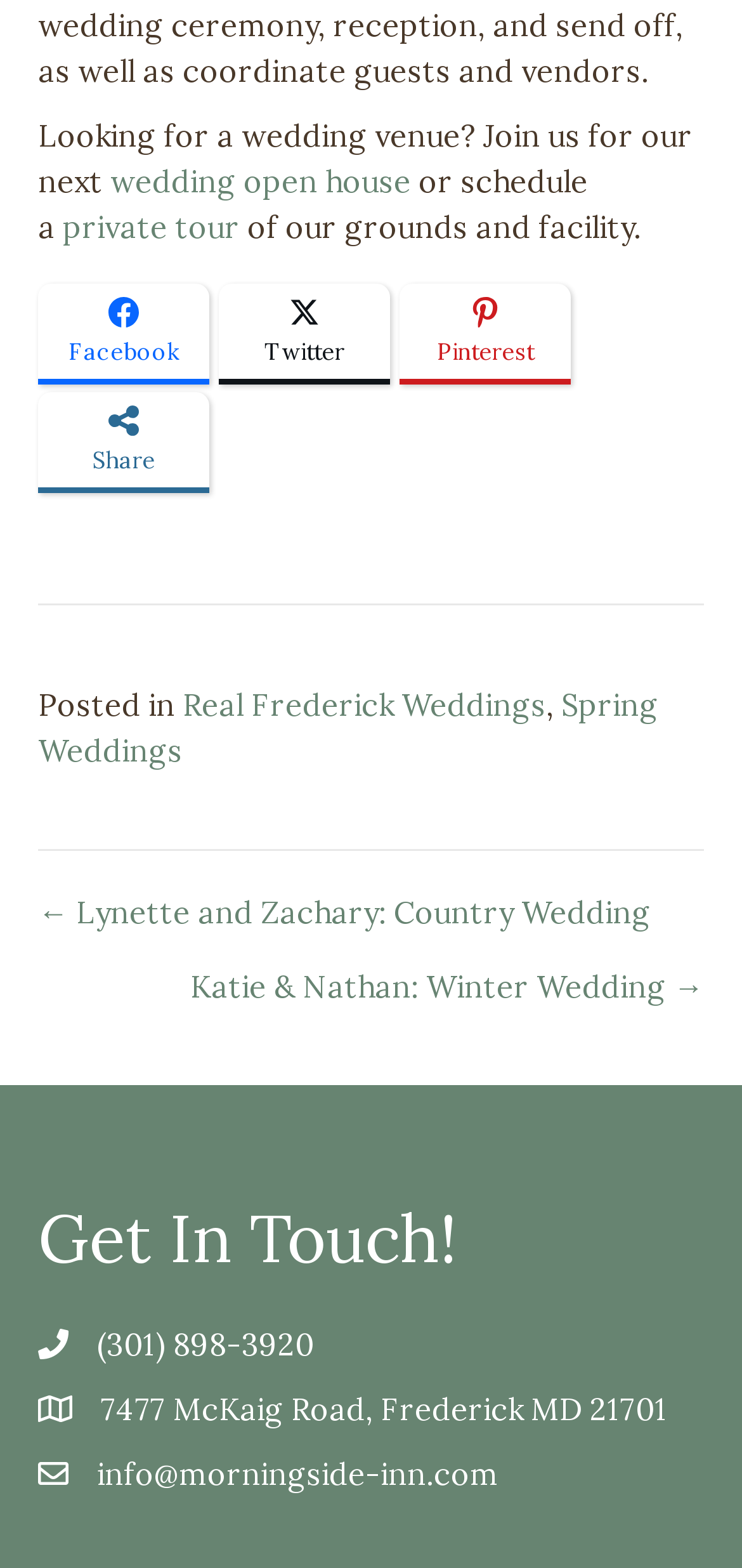Please identify the bounding box coordinates of the region to click in order to complete the task: "Schedule a private tour". The coordinates must be four float numbers between 0 and 1, specified as [left, top, right, bottom].

[0.085, 0.133, 0.323, 0.157]